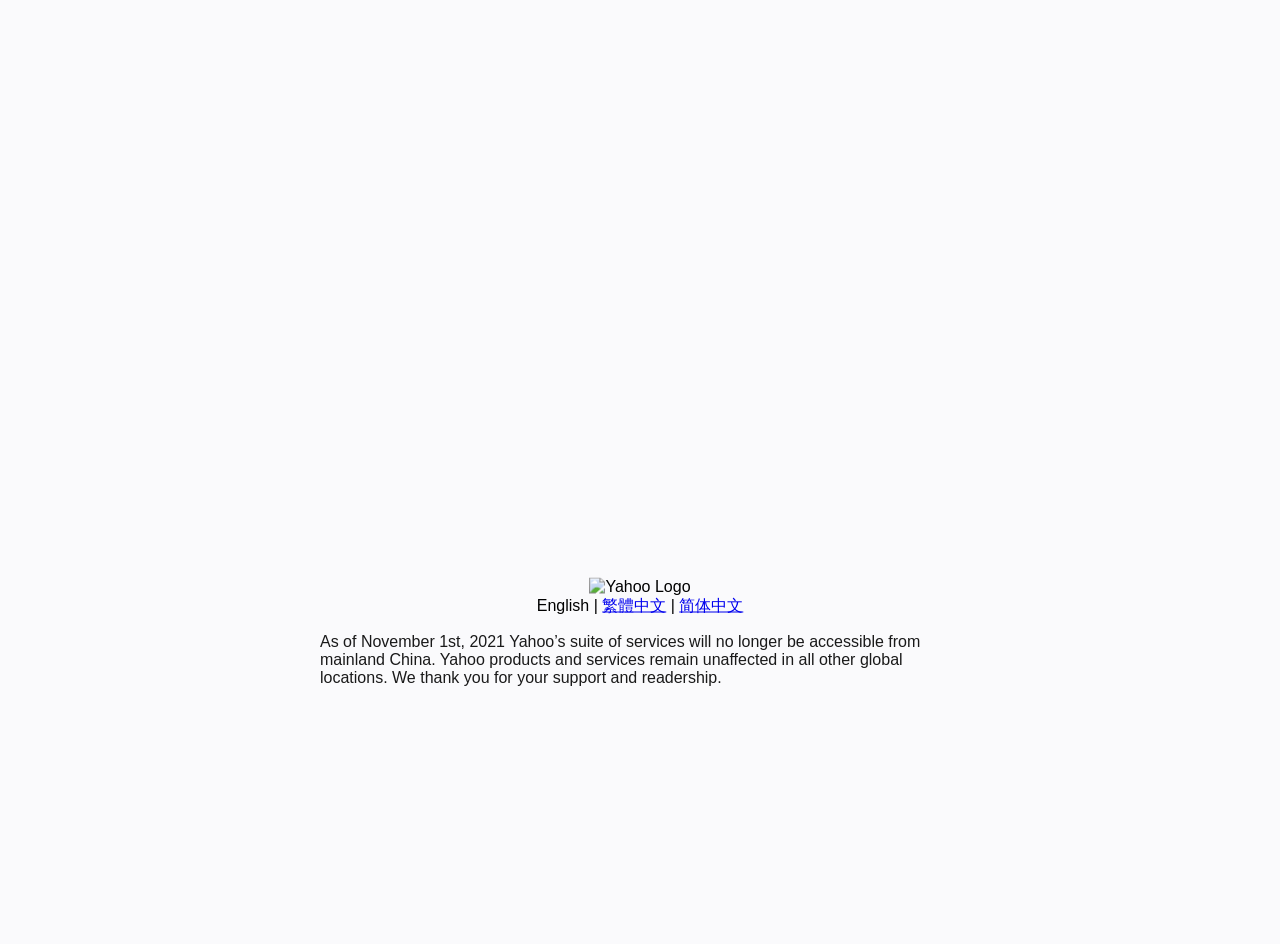Using the format (top-left x, top-left y, bottom-right x, bottom-right y), and given the element description, identify the bounding box coordinates within the screenshot: English

[0.419, 0.632, 0.46, 0.65]